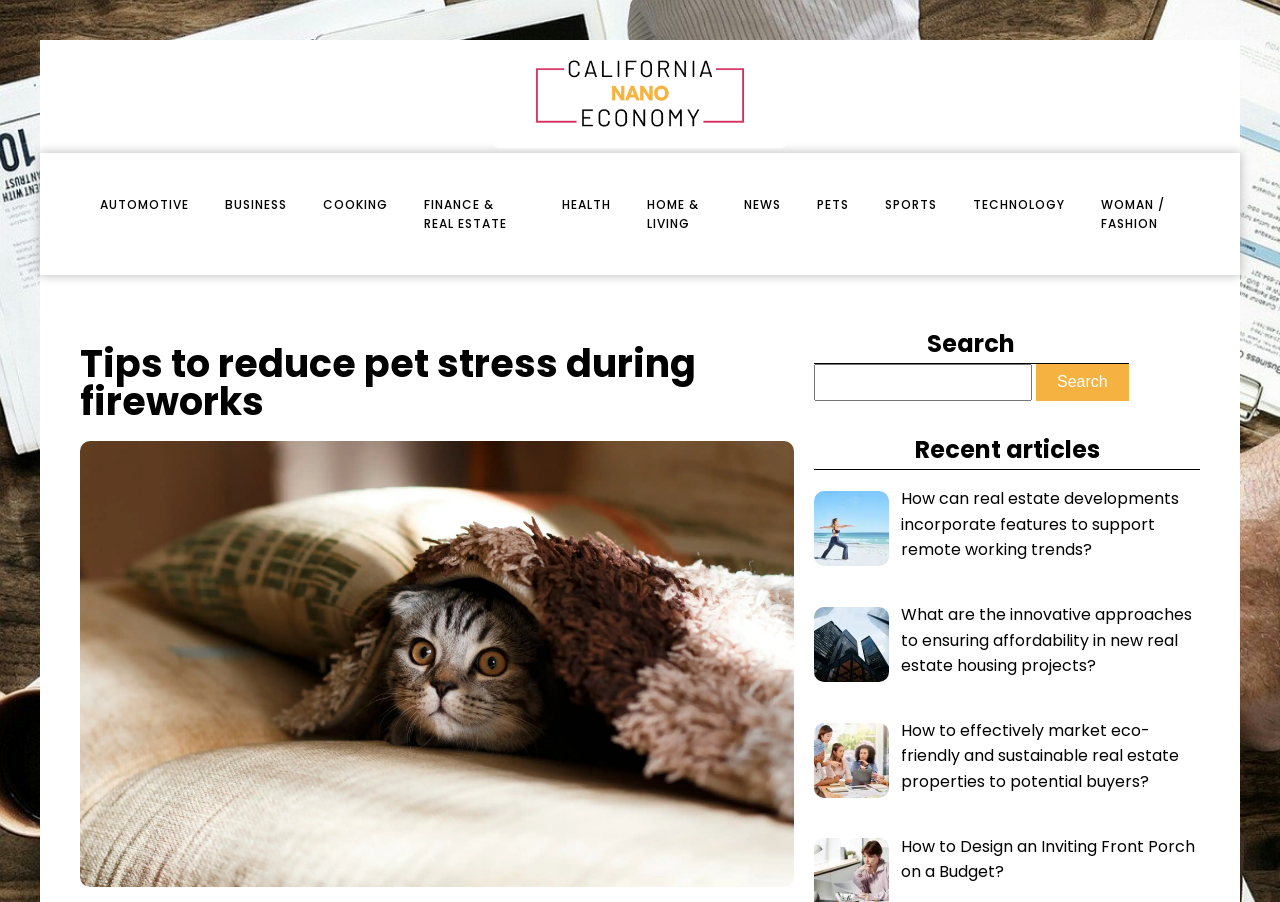Provide a single word or phrase to answer the given question: 
What is the purpose of the search bar?

To search for articles